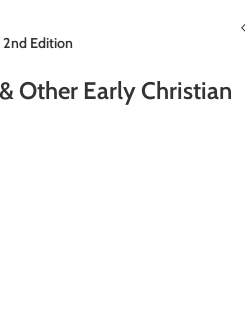Based on the visual content of the image, answer the question thoroughly: What is the purpose of this lexicon?

The lexicon serves as a crucial resource for students, scholars, and ministers interested in understanding the original Greek words used in the New Testament and related literature. Its detailed lexical information makes it an essential reference for deepening one's comprehension of the early Christian texts.